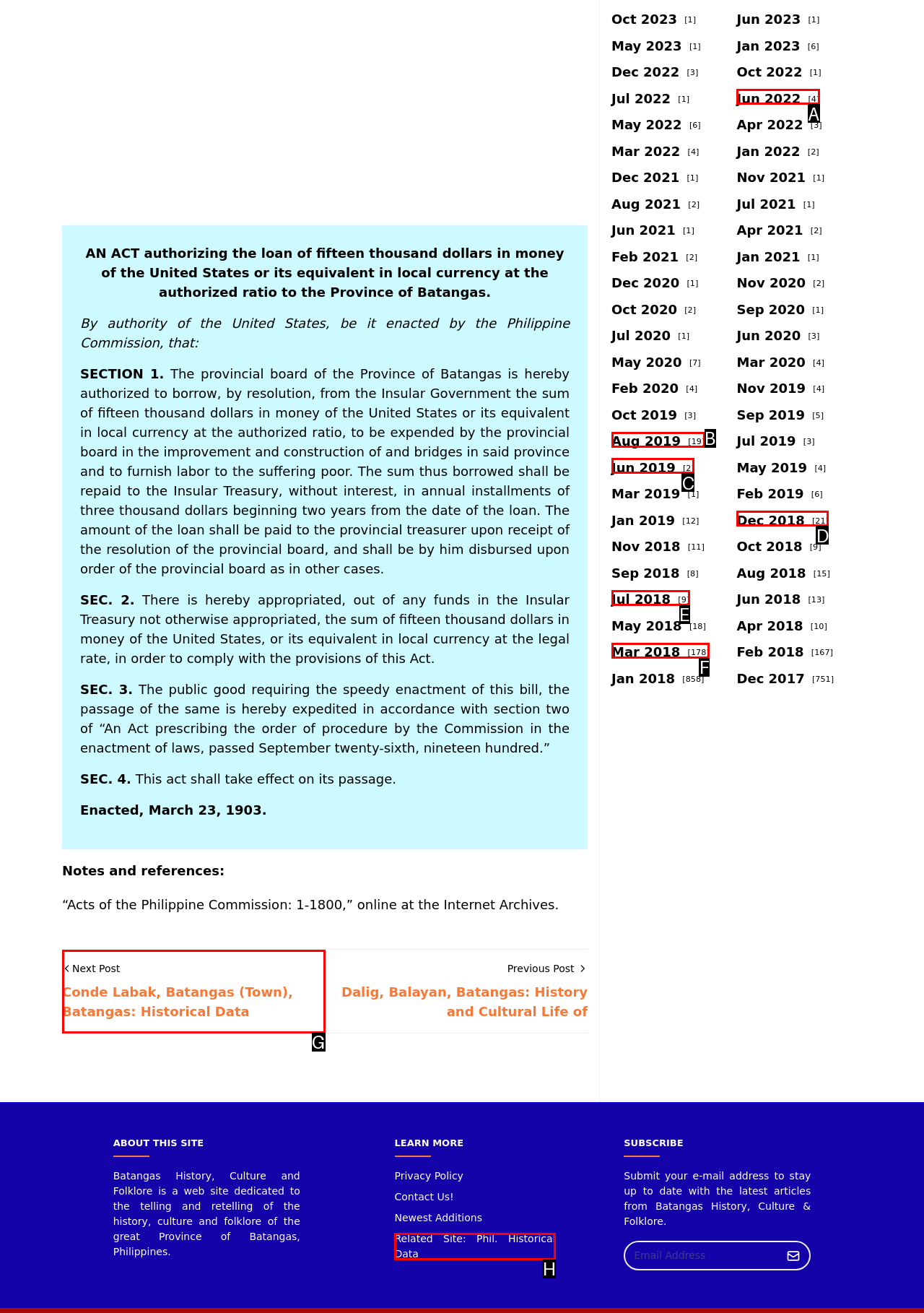Which option aligns with the description: Related Site: Phil. Historical Data? Respond by selecting the correct letter.

H